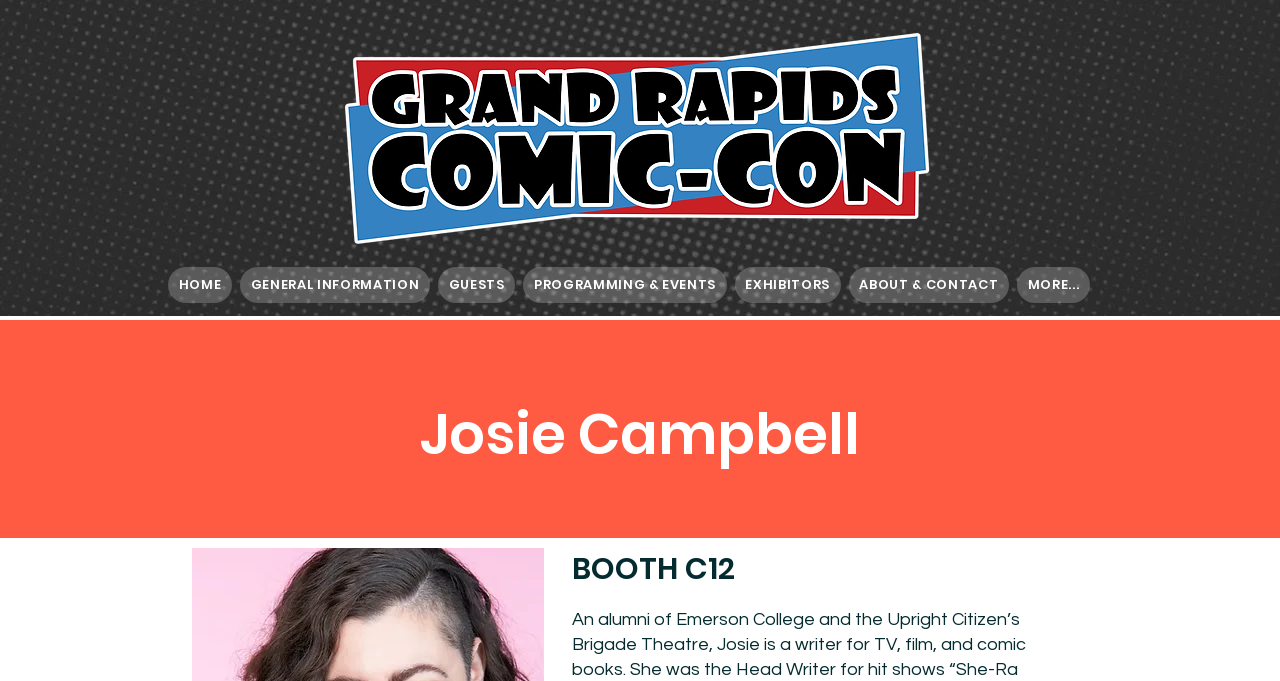Please find the bounding box coordinates of the element that must be clicked to perform the given instruction: "click the logo". The coordinates should be four float numbers from 0 to 1, i.e., [left, top, right, bottom].

[0.259, 0.048, 0.739, 0.358]